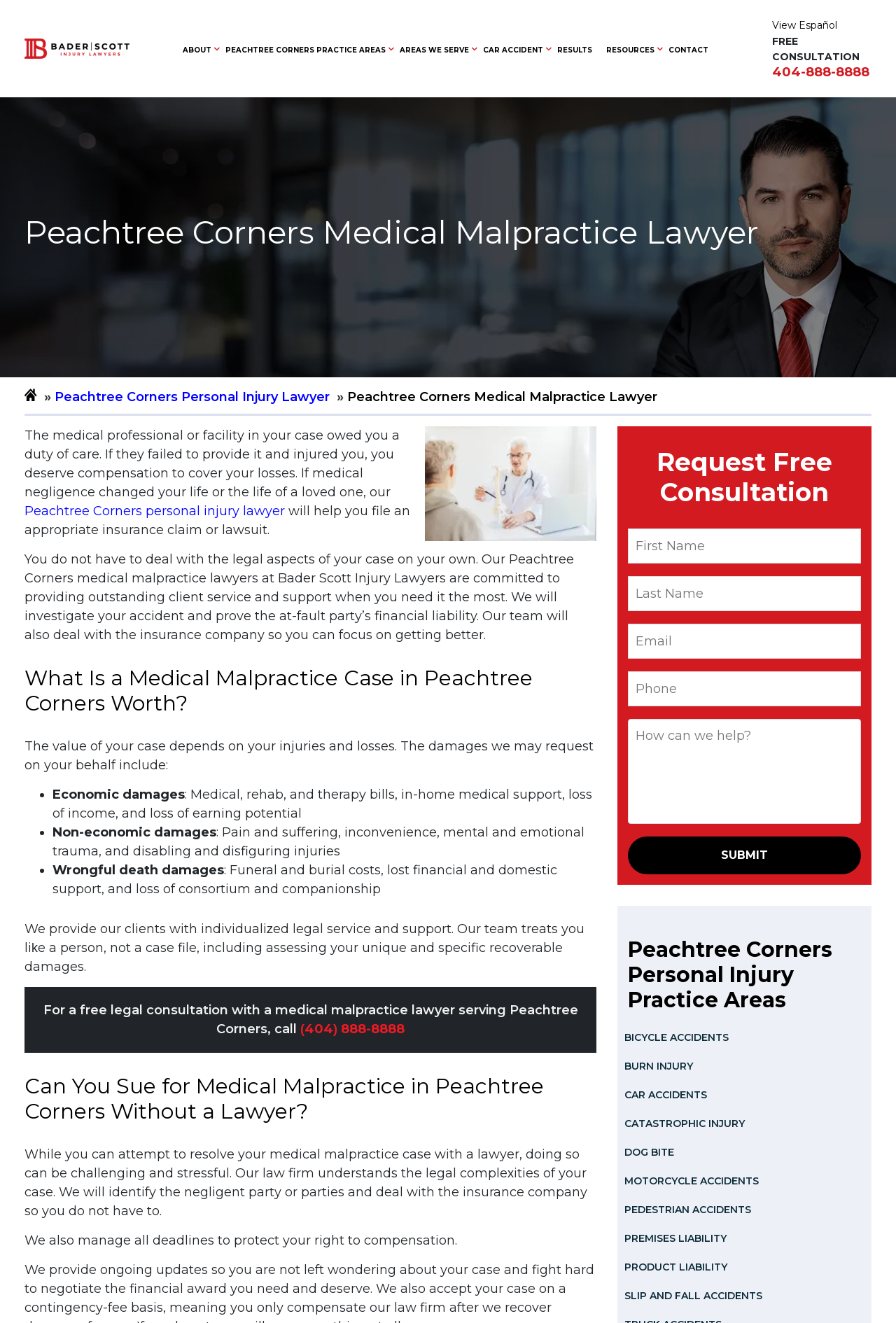Please identify the bounding box coordinates of the area that needs to be clicked to fulfill the following instruction: "Fill out the 'Request Free Consultation' form."

[0.701, 0.338, 0.961, 0.384]